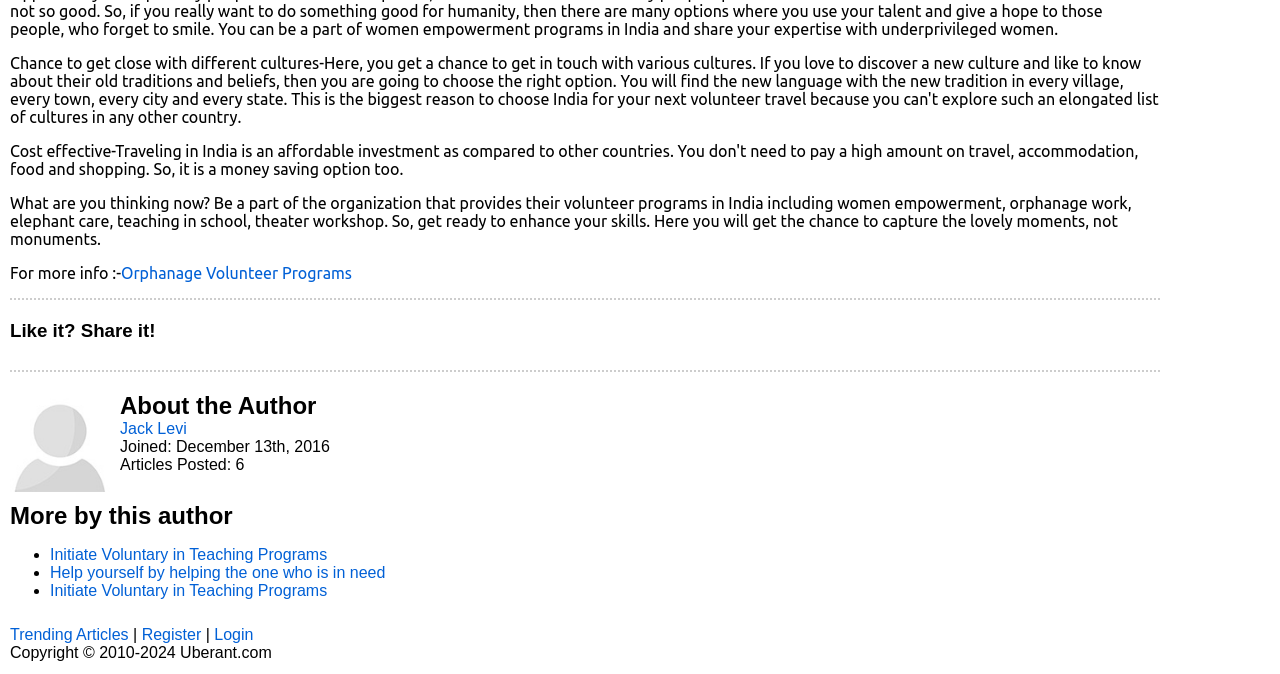Predict the bounding box of the UI element that fits this description: "Initiate Voluntary in Teaching Programs".

[0.039, 0.81, 0.256, 0.835]